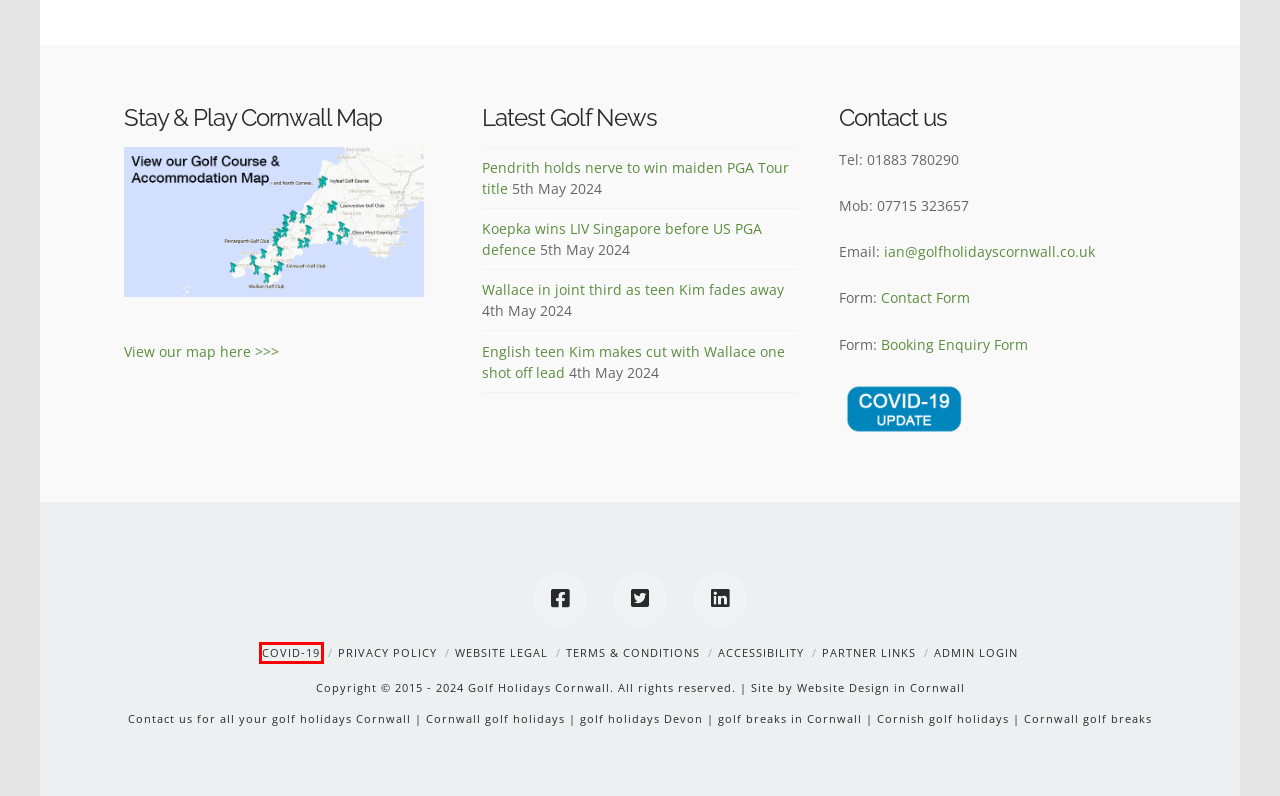Observe the screenshot of a webpage with a red bounding box highlighting an element. Choose the webpage description that accurately reflects the new page after the element within the bounding box is clicked. Here are the candidates:
A. Terms & Conditions - Golf Holidays Cornwall
B. Enquiry Form - Golf Holidays in Cornwall and Devon
C. Covid-19 statement
D. Contact Us - Golf Holidays Cornwall - Devon Golf Holidays
E. Accessibility - Golf Holidays Cornwall
F. Partner Links - Golf Holidays Cornwall
G. Website Legal - Golf Holidays Cornwall
H. Privacy Policy - Golf Holidays Cornwall

C